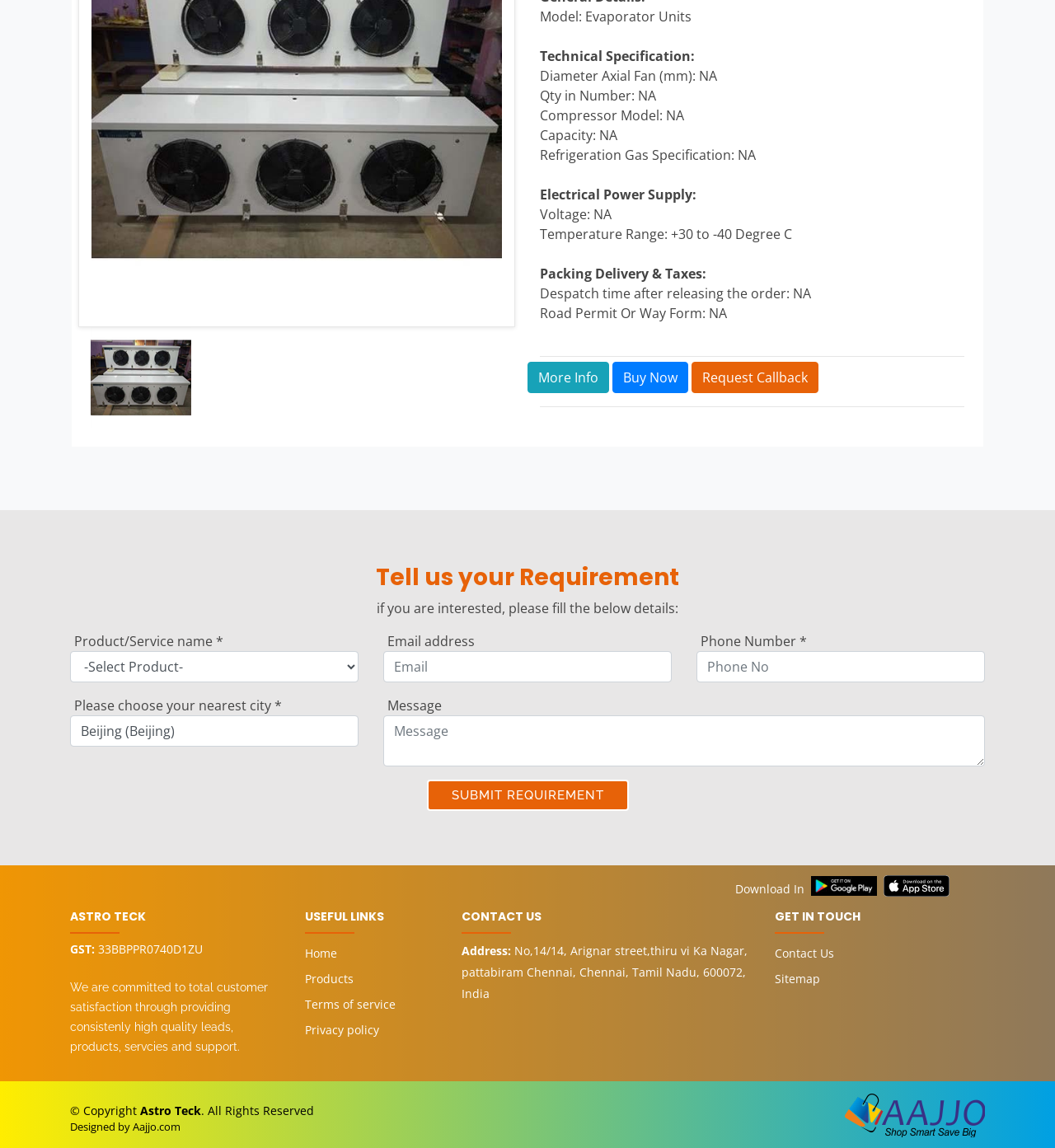Can you determine the bounding box coordinates of the area that needs to be clicked to fulfill the following instruction: "Go to the About Us page"?

None